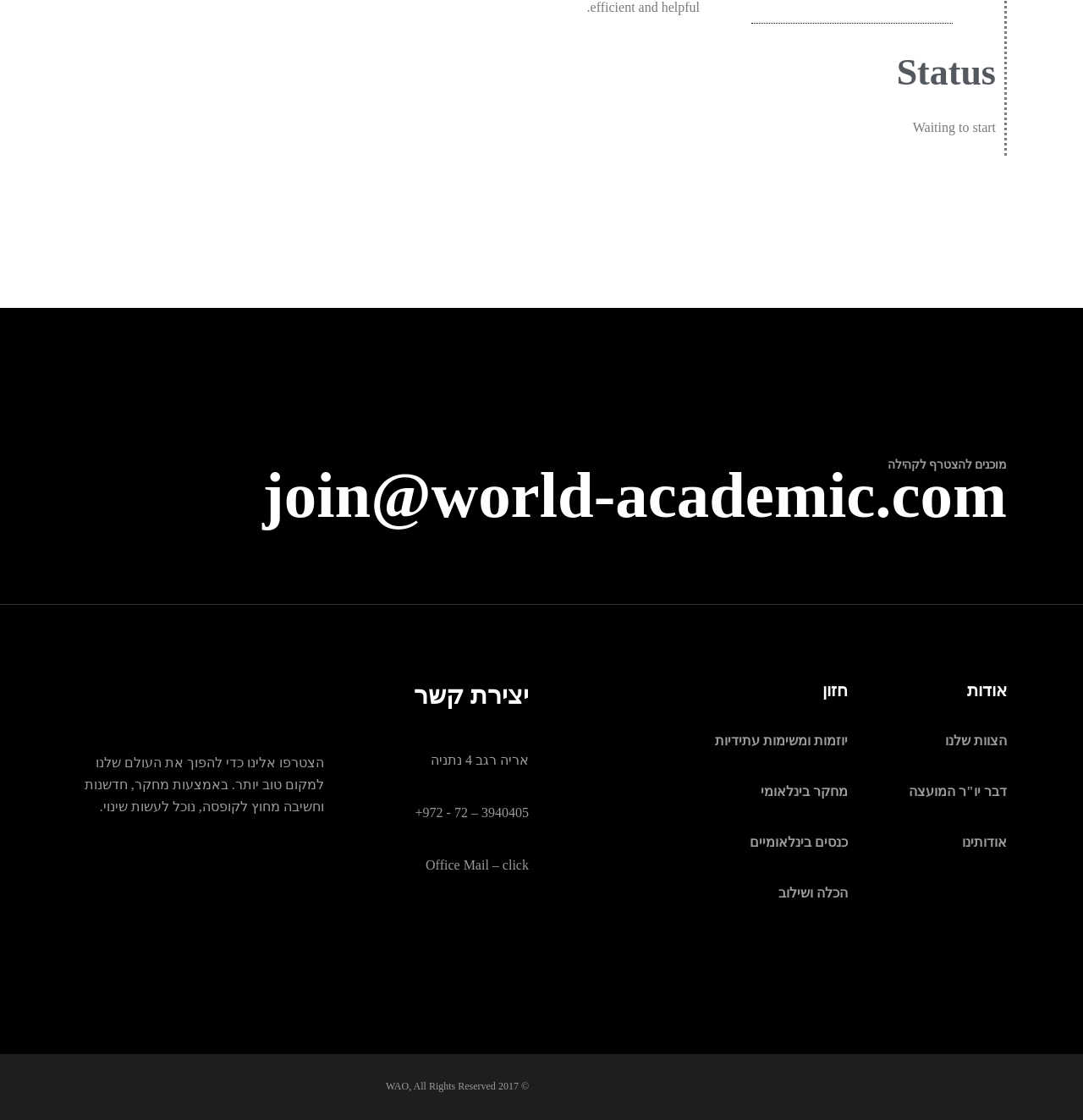Please determine the bounding box coordinates of the clickable area required to carry out the following instruction: "Click the 'יוזמות ומשימות עתידיות' link". The coordinates must be four float numbers between 0 and 1, represented as [left, top, right, bottom].

[0.66, 0.655, 0.783, 0.668]